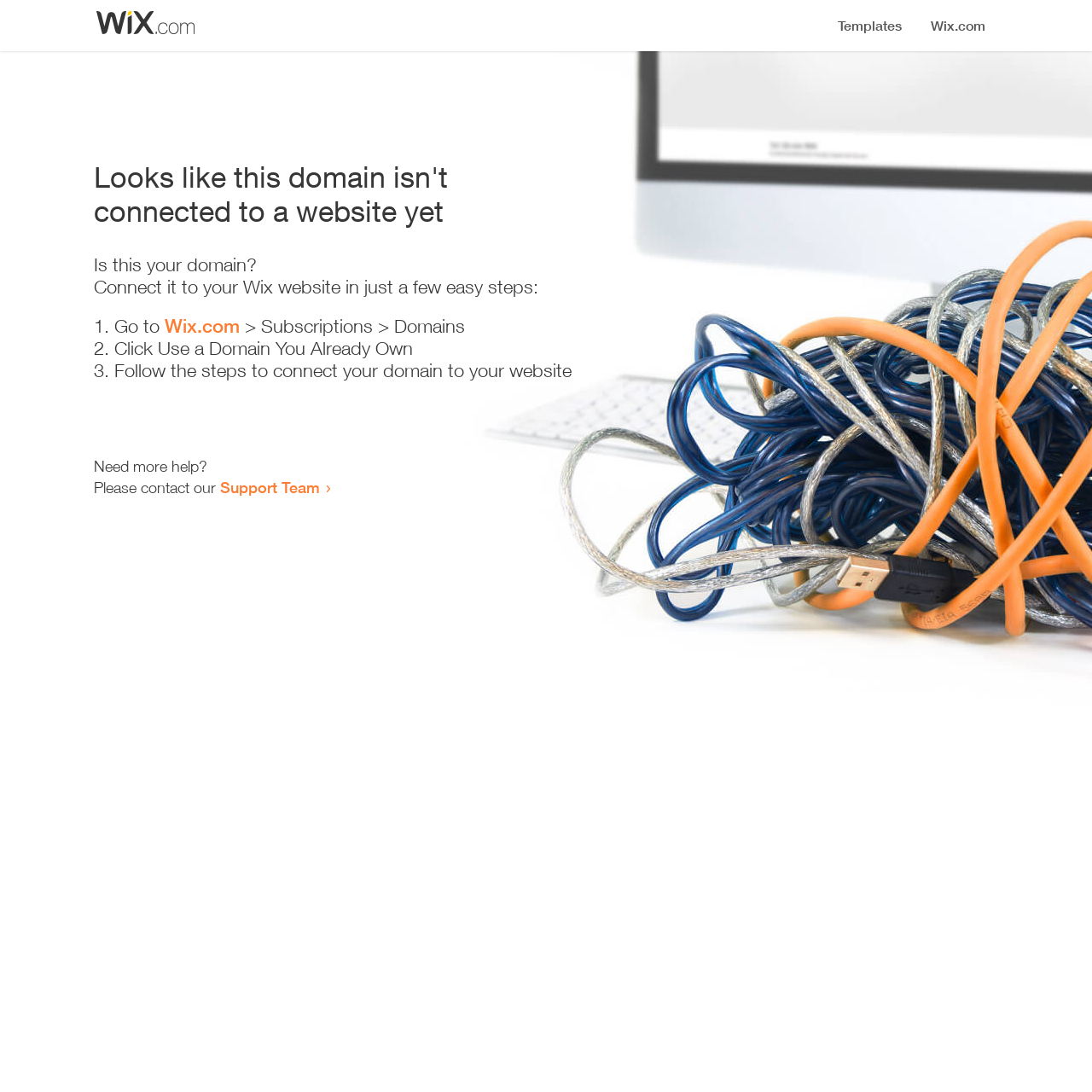What is the purpose of the webpage?
Please provide a single word or phrase as the answer based on the screenshot.

Domain connection guidance